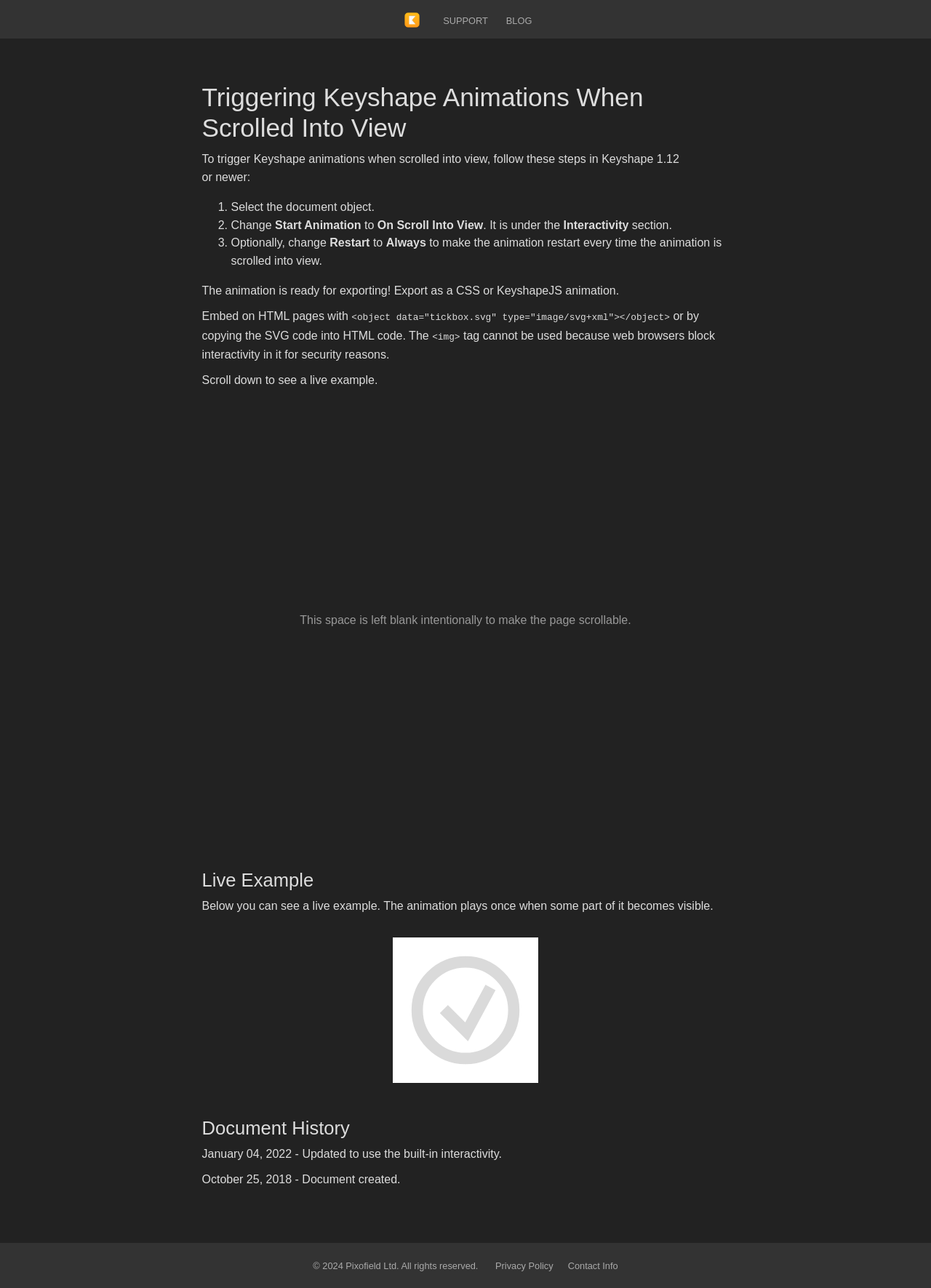Identify the bounding box for the element characterized by the following description: "Contact Info".

[0.61, 0.978, 0.664, 0.986]